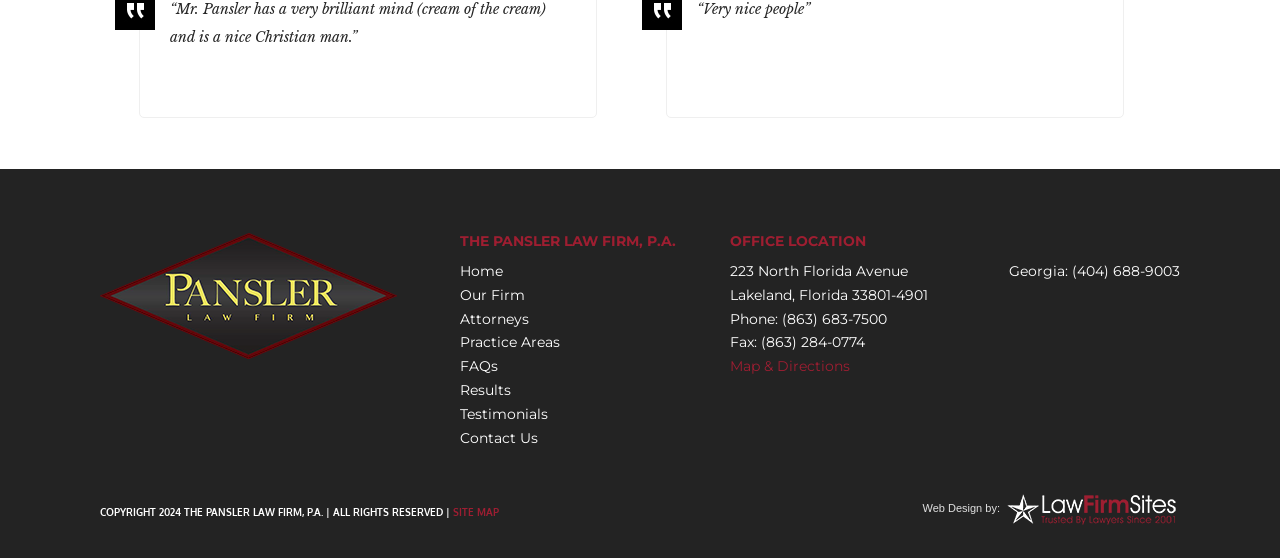Identify the bounding box coordinates of the specific part of the webpage to click to complete this instruction: "Click the 'Contact Us' link".

[0.359, 0.768, 0.42, 0.8]